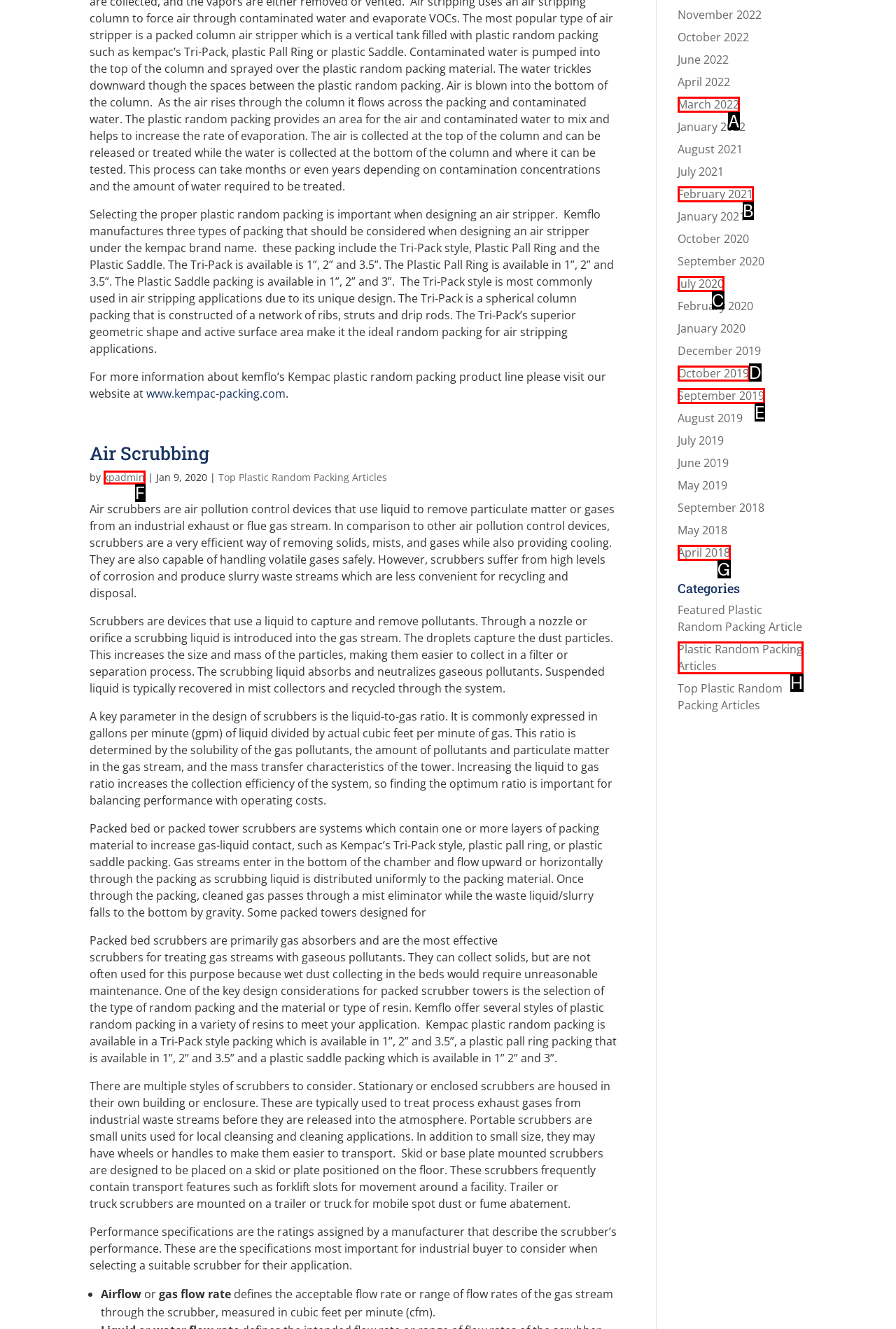Find the UI element described as: kpadmin
Reply with the letter of the appropriate option.

F